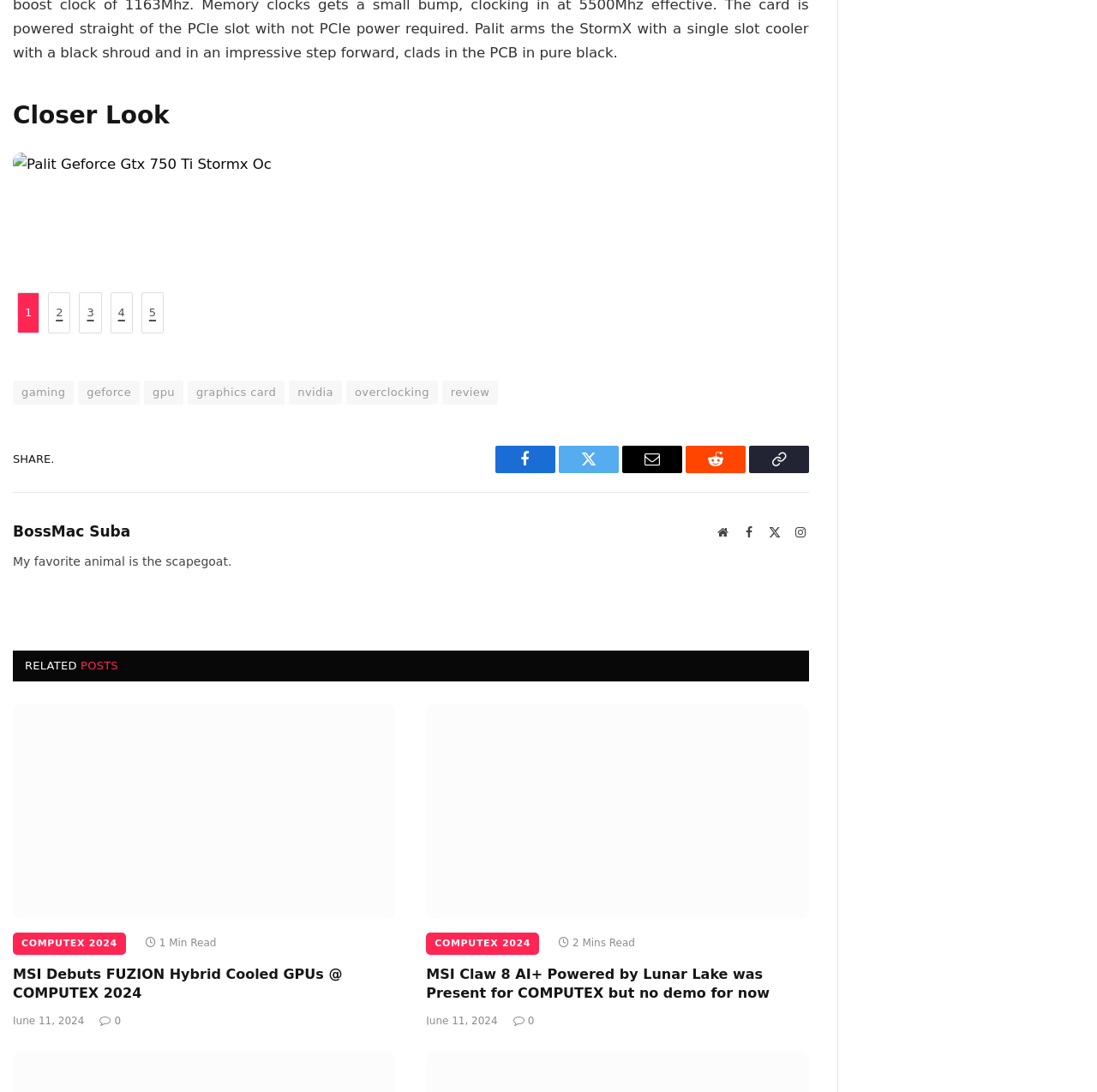Is there a Facebook link in the 'SHARE.' section?
Your answer should be a single word or phrase derived from the screenshot.

Yes